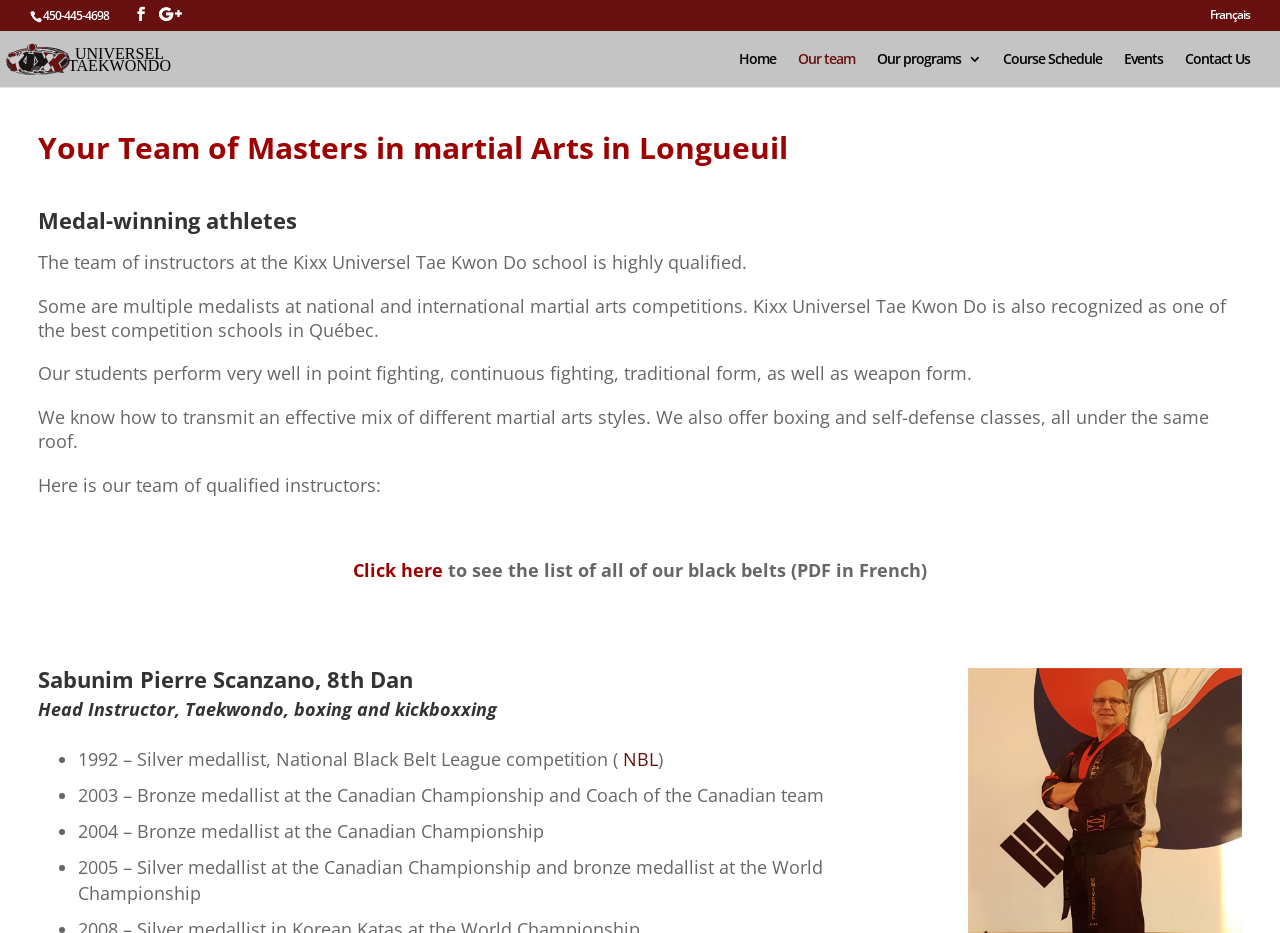How many medals did Sabunim Pierre Scanzano win?
Please respond to the question with as much detail as possible.

I looked at the list of achievements of Sabunim Pierre Scanzano and counted the number of medals mentioned, which are silver medallist in 1992, bronze medallist in 2003, and silver medallist in 2005, and found that he won 3 medals in total.